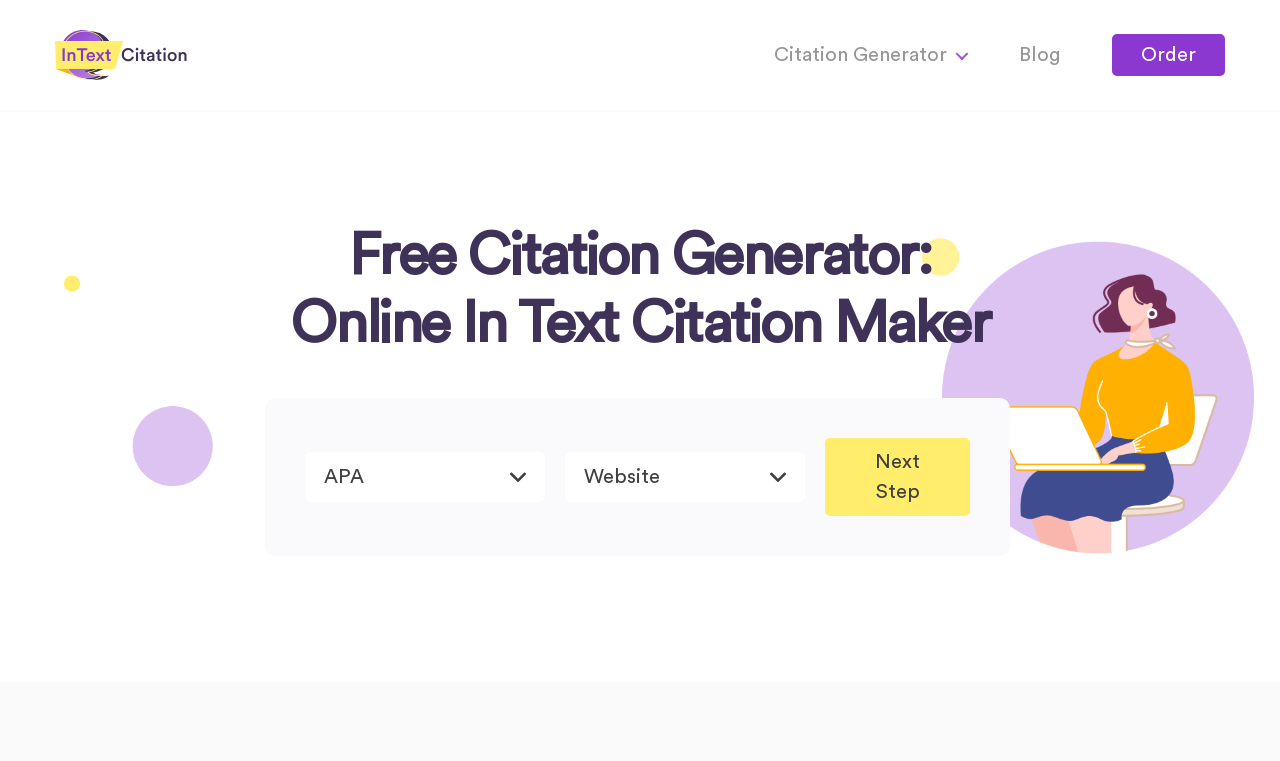Detail the features and information presented on the webpage.

The webpage is a citation generator tool that helps users create accurate references for their academic papers. At the top left corner, there is a link to "InTextCitation.com" accompanied by an image with the same name. Below this, a horizontal navigation bar spans across the page, containing three links: "Citation Generator", "Blog", and "Order", in that order from left to right.

Further down, a prominent heading reads "Free Citation Generator: Online In Text Citation Maker", taking up a significant portion of the page. Below this heading, there are two comboboxes placed side by side, followed by a "Next Step" button. The comboboxes and button are positioned in the middle of the page, with the button slightly below the comboboxes.